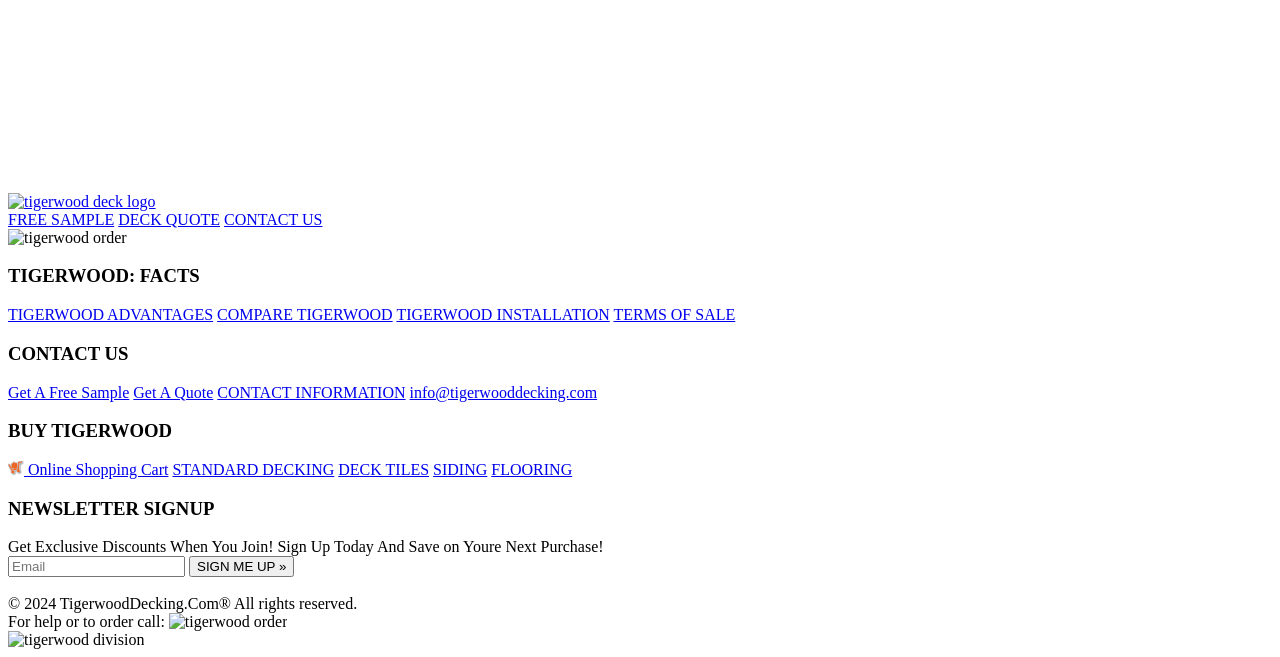How can I get a free sample?
Please provide a comprehensive answer based on the contents of the image.

To get a free sample, I can click the 'Get A Free Sample' link located under the 'CONTACT US' heading with a bounding box of [0.006, 0.584, 0.101, 0.61].